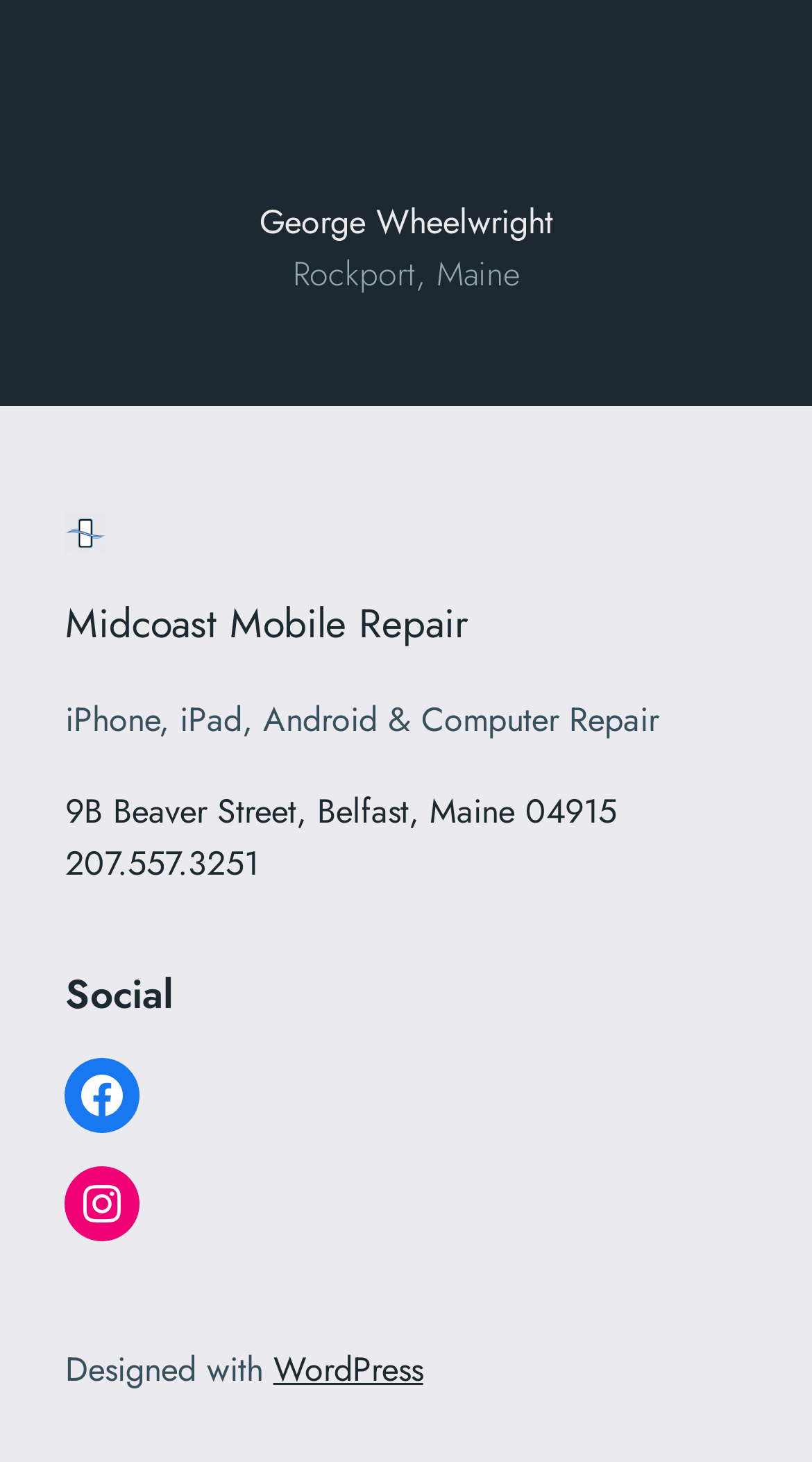What is the business name?
Please use the image to provide an in-depth answer to the question.

The business name is mentioned in the link element with the text 'Midcoast Mobile Repair' located at [0.08, 0.35, 0.131, 0.379] and also at [0.08, 0.406, 0.577, 0.446].